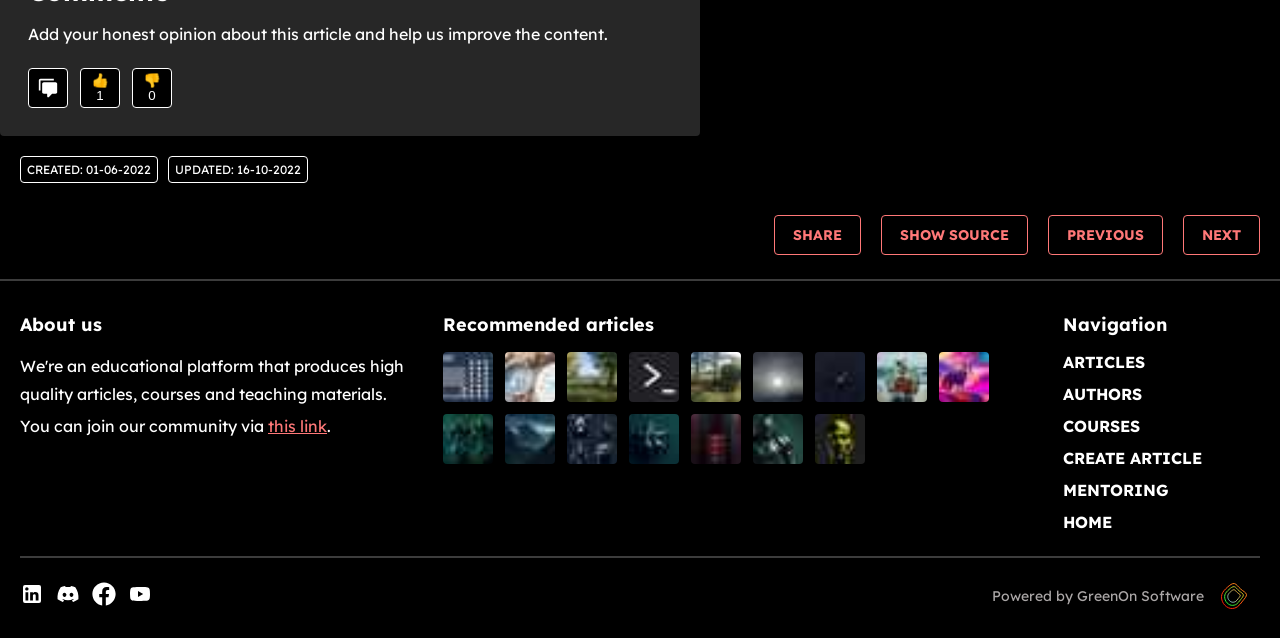Can you find the bounding box coordinates for the element that needs to be clicked to execute this instruction: "Add a comment"? The coordinates should be given as four float numbers between 0 and 1, i.e., [left, top, right, bottom].

[0.022, 0.107, 0.053, 0.169]